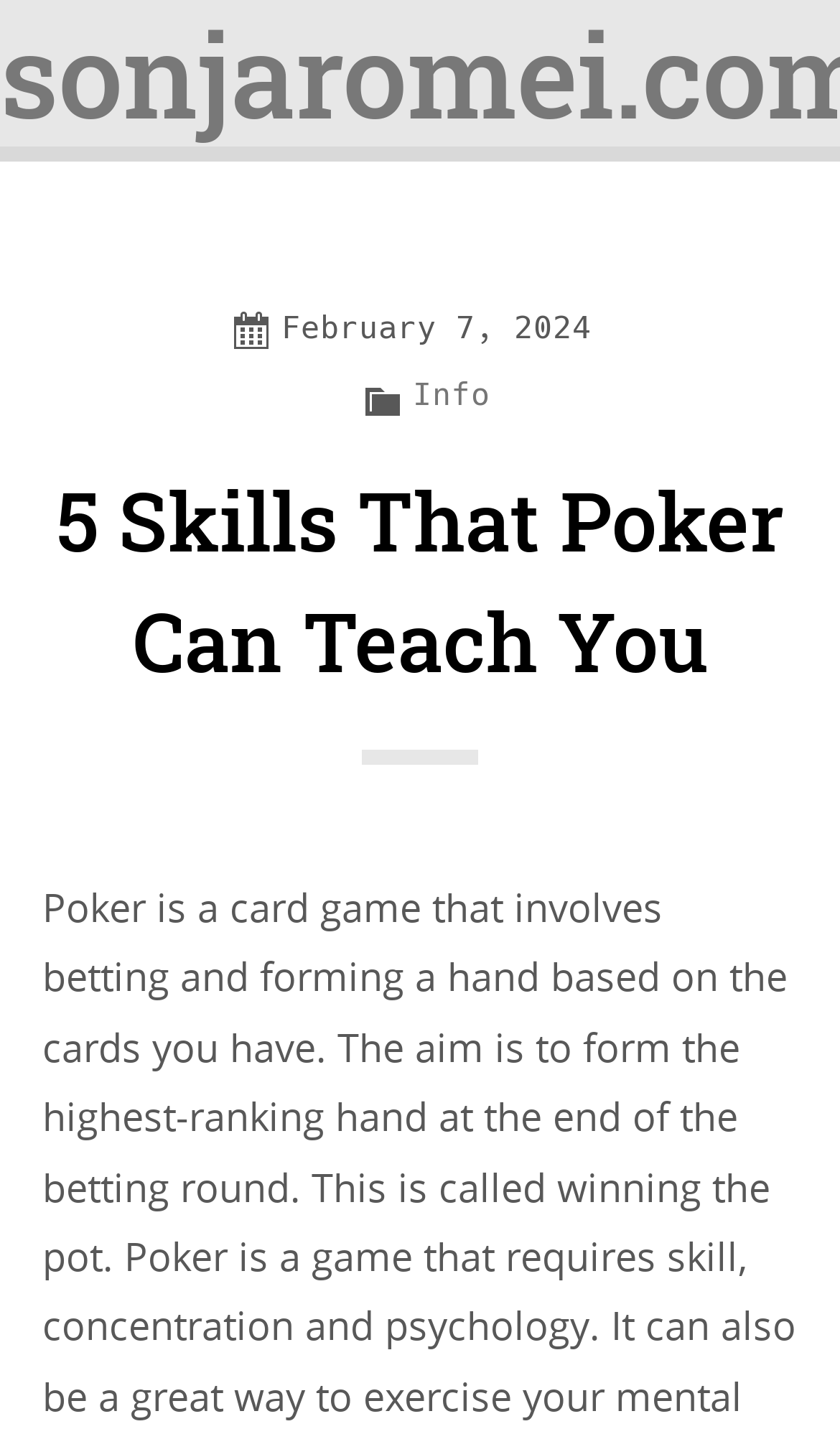Please provide a comprehensive answer to the question based on the screenshot: What is the date of the article?

The date of the article can be found in the time element, which is a child of the heading element 'sonjaromei.com'. The StaticText element within the time element displays the date as 'February 7, 2024'.